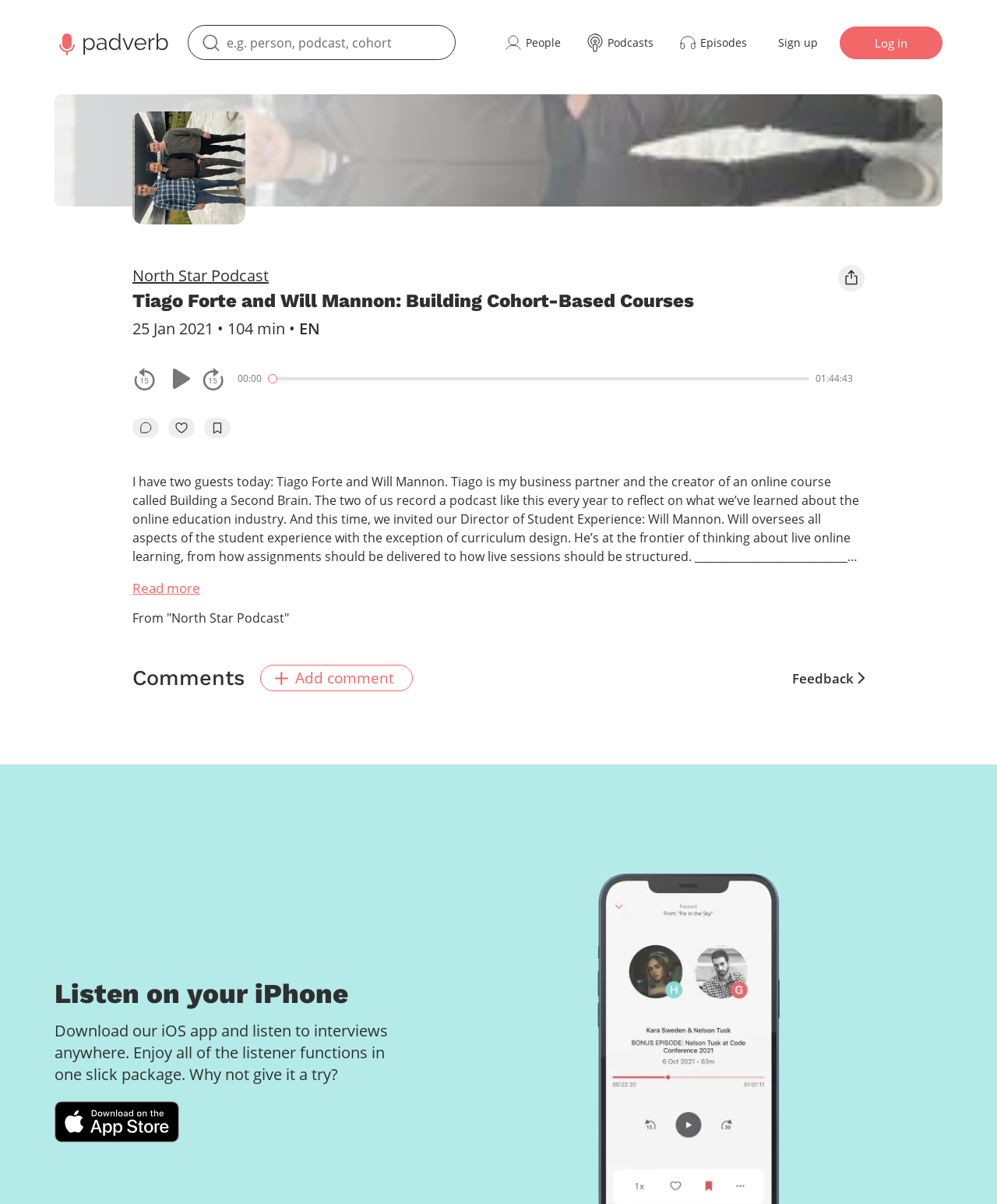Bounding box coordinates should be in the format (top-left x, top-left y, bottom-right x, bottom-right y) and all values should be floating point numbers between 0 and 1. Determine the bounding box coordinate for the UI element described as: Learning Outcome

None